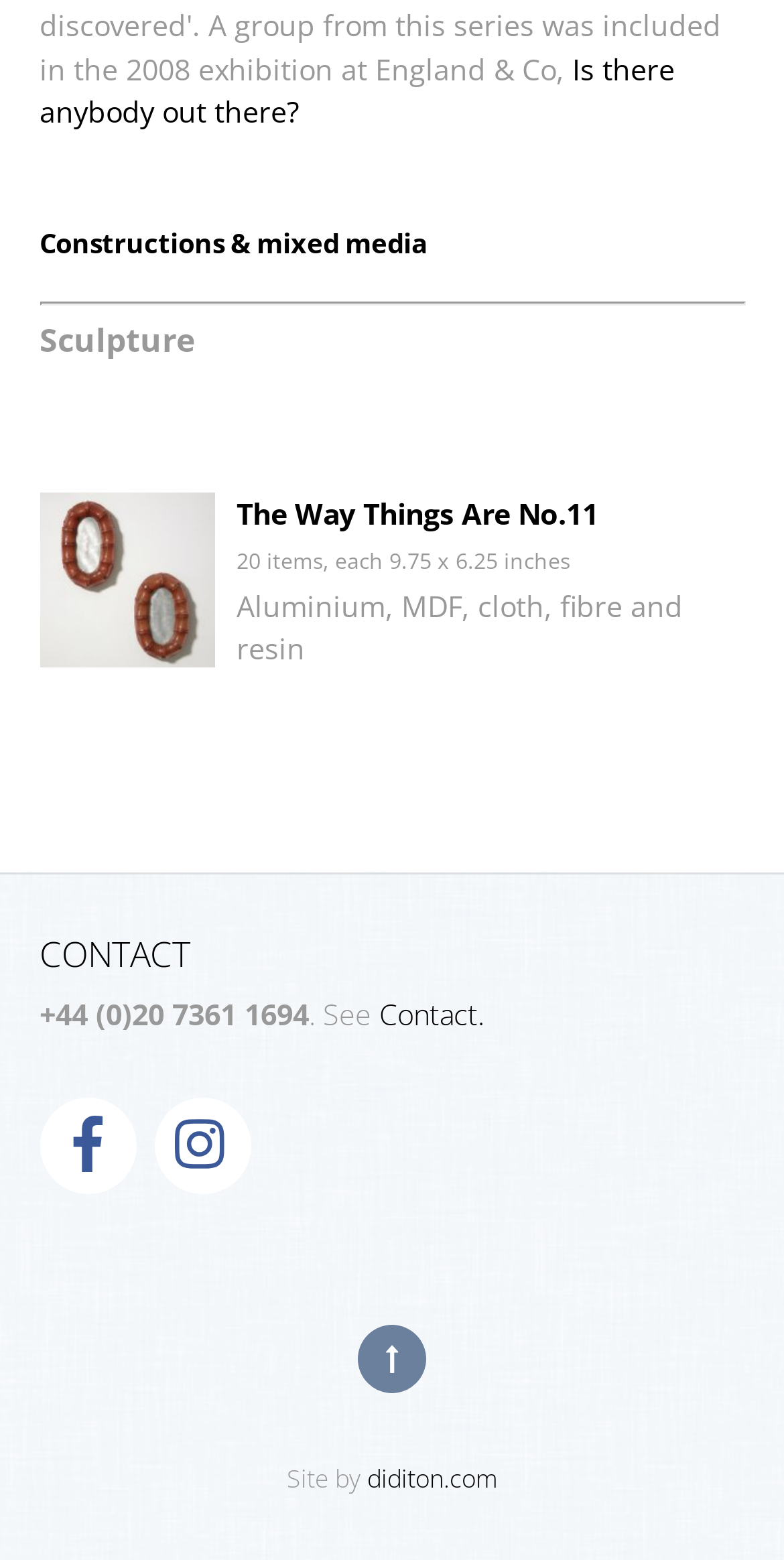Using the provided description FAQ, find the bounding box coordinates for the UI element. Provide the coordinates in (top-left x, top-left y, bottom-right x, bottom-right y) format, ensuring all values are between 0 and 1.

None